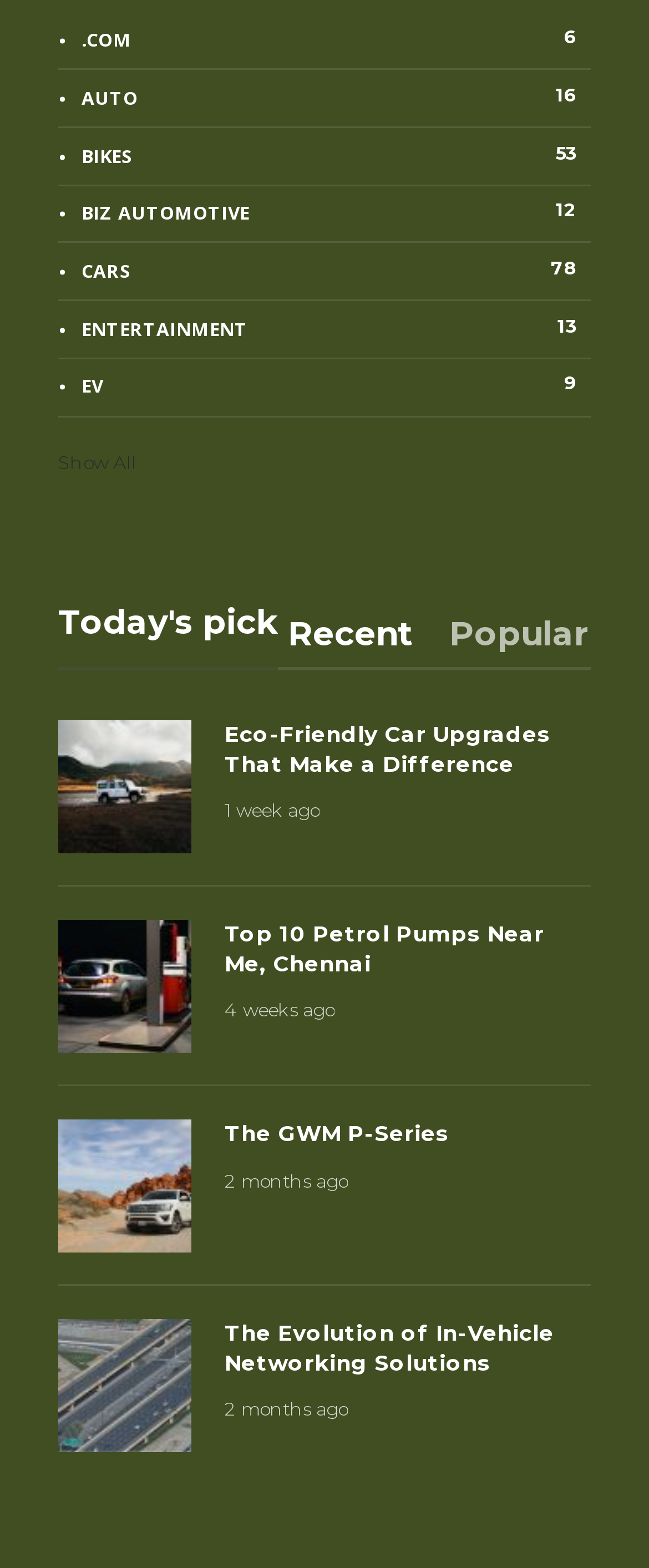What is the first category listed? Refer to the image and provide a one-word or short phrase answer.

COM 6